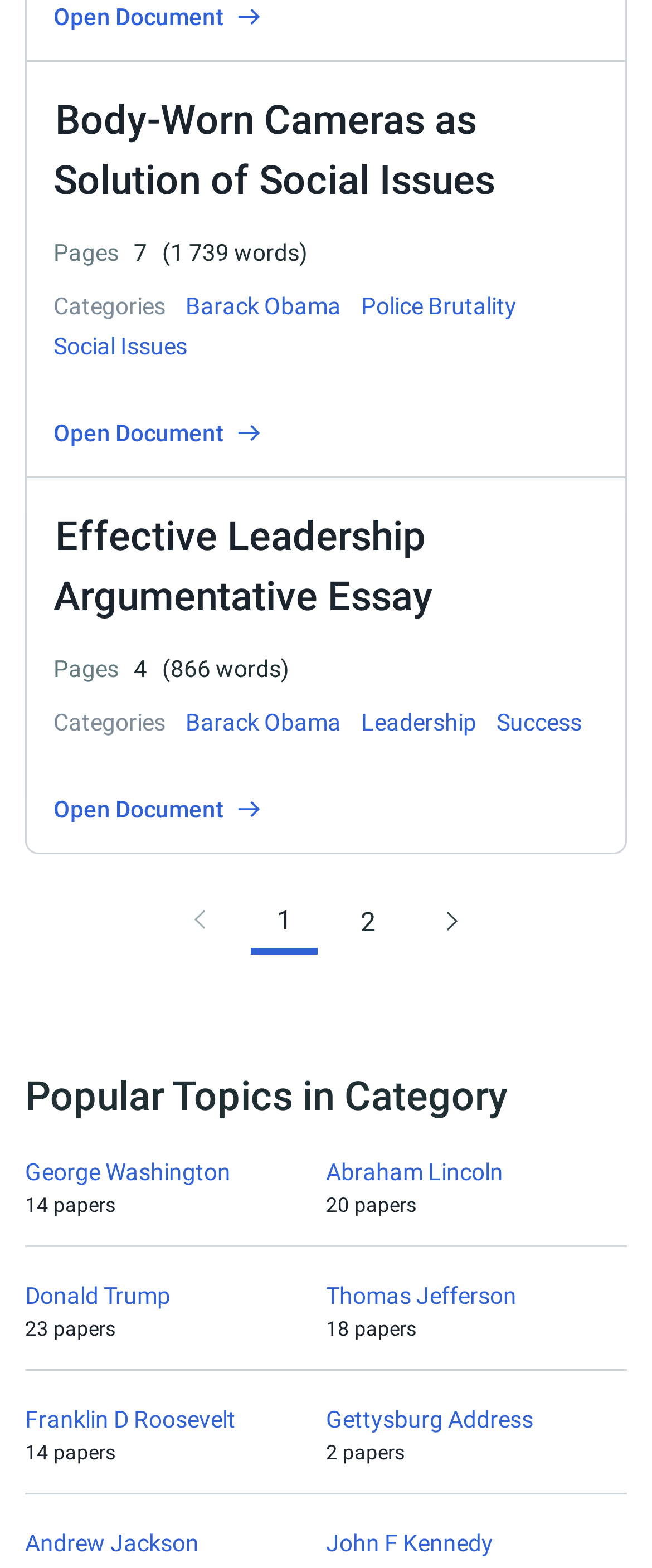How many papers are related to George Washington? Based on the image, give a response in one word or a short phrase.

14 papers